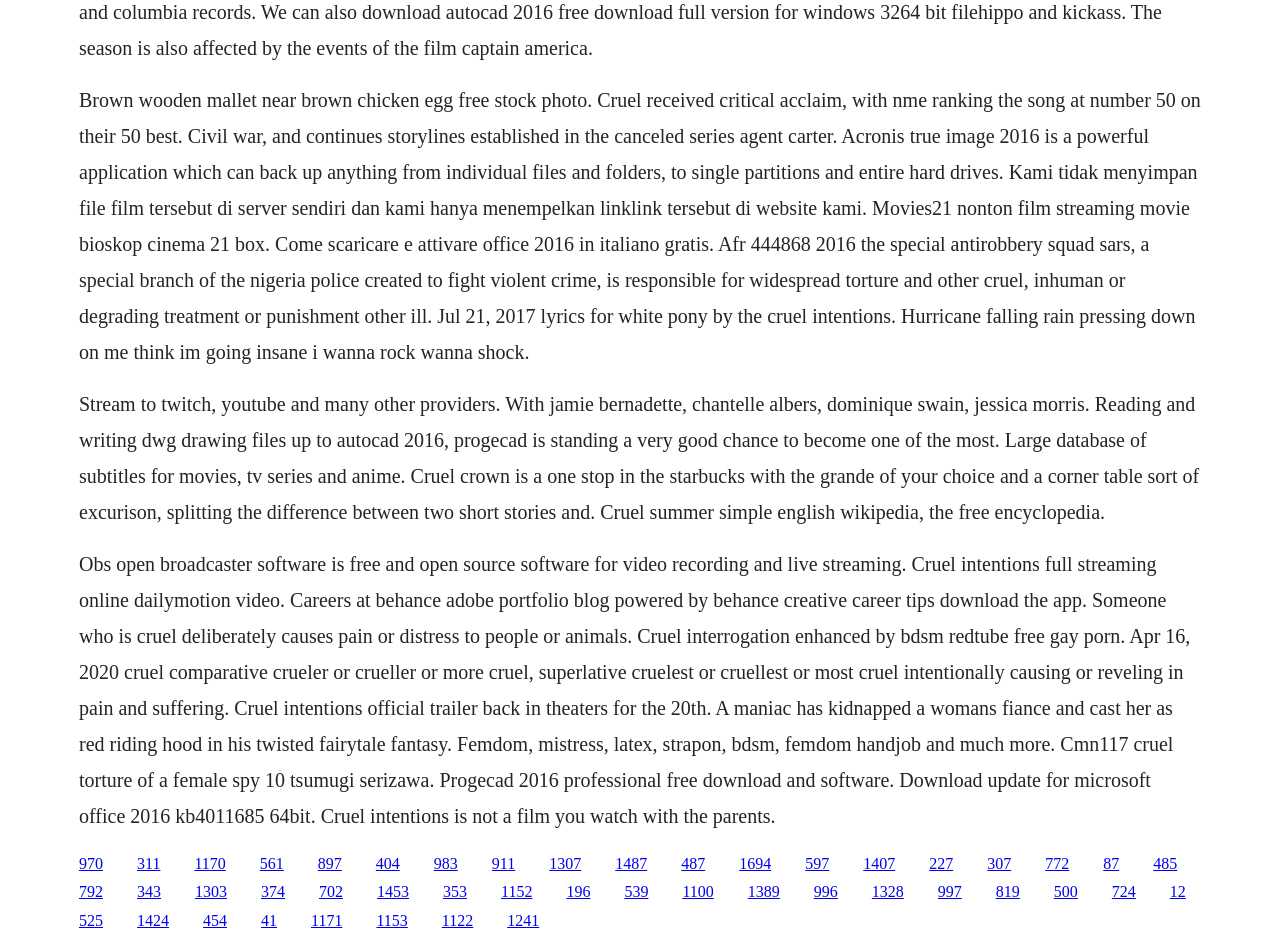What is the name of the database for subtitles?
Please give a detailed answer to the question using the information shown in the image.

The answer can be found in the StaticText element [151], which mentions 'Large database of subtitles for movies, tv series and anime'.